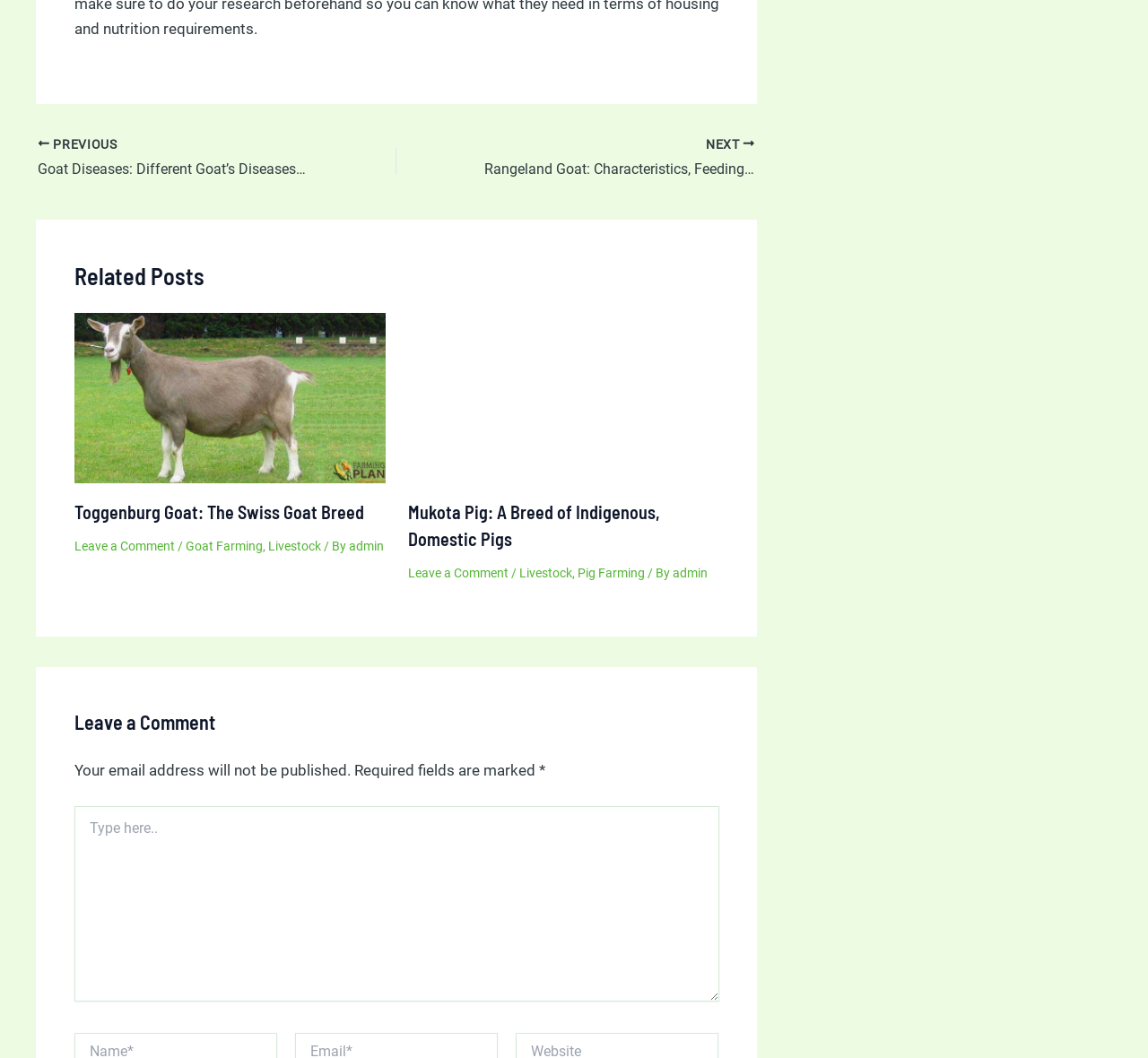Locate the bounding box coordinates of the area to click to fulfill this instruction: "Read more about Toggenburg Goat". The bounding box should be presented as four float numbers between 0 and 1, in the order [left, top, right, bottom].

[0.064, 0.366, 0.336, 0.383]